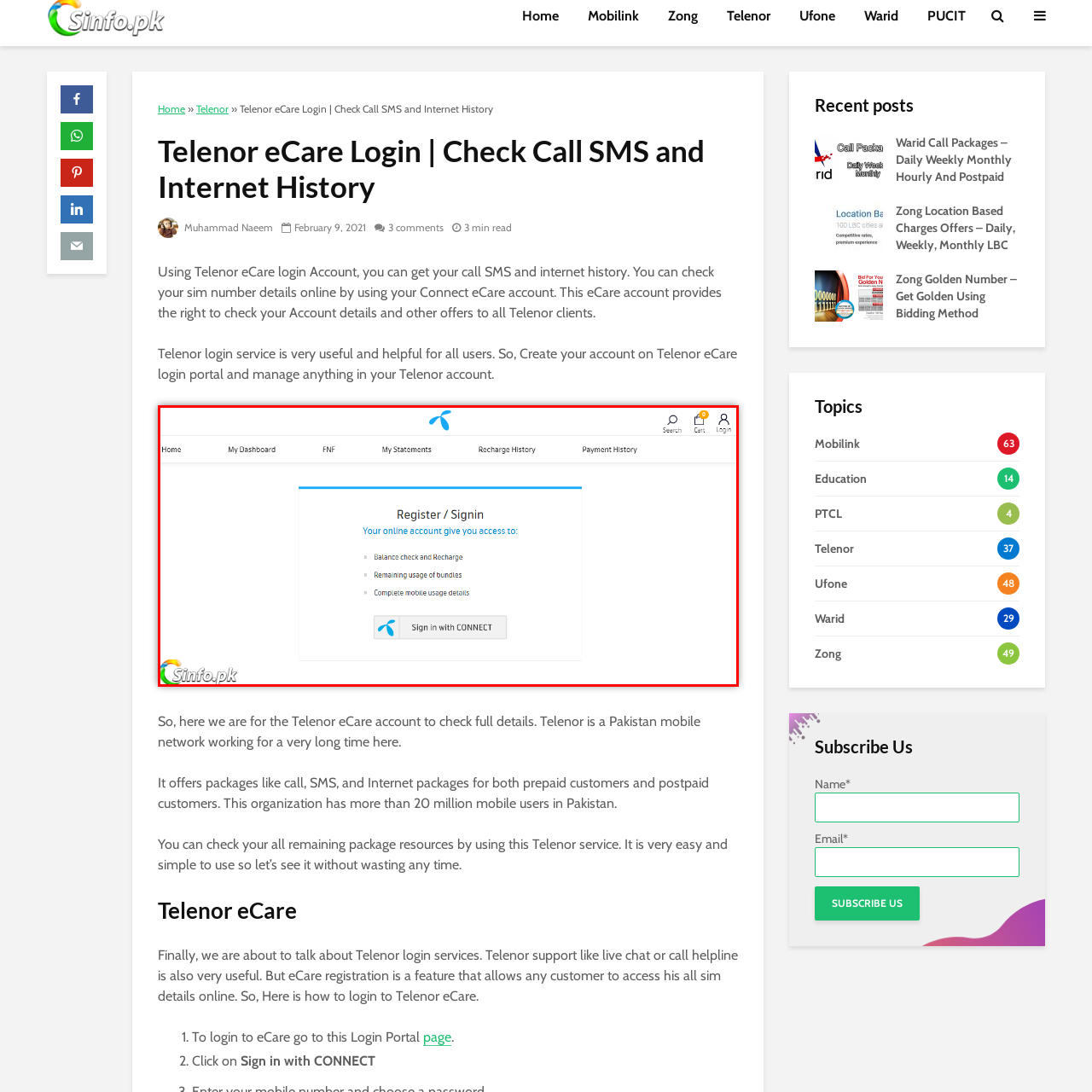What is the name of the service that allows users to manage their mobile account online? Analyze the image within the red bounding box and give a one-word or short-phrase response.

Telenor eCare